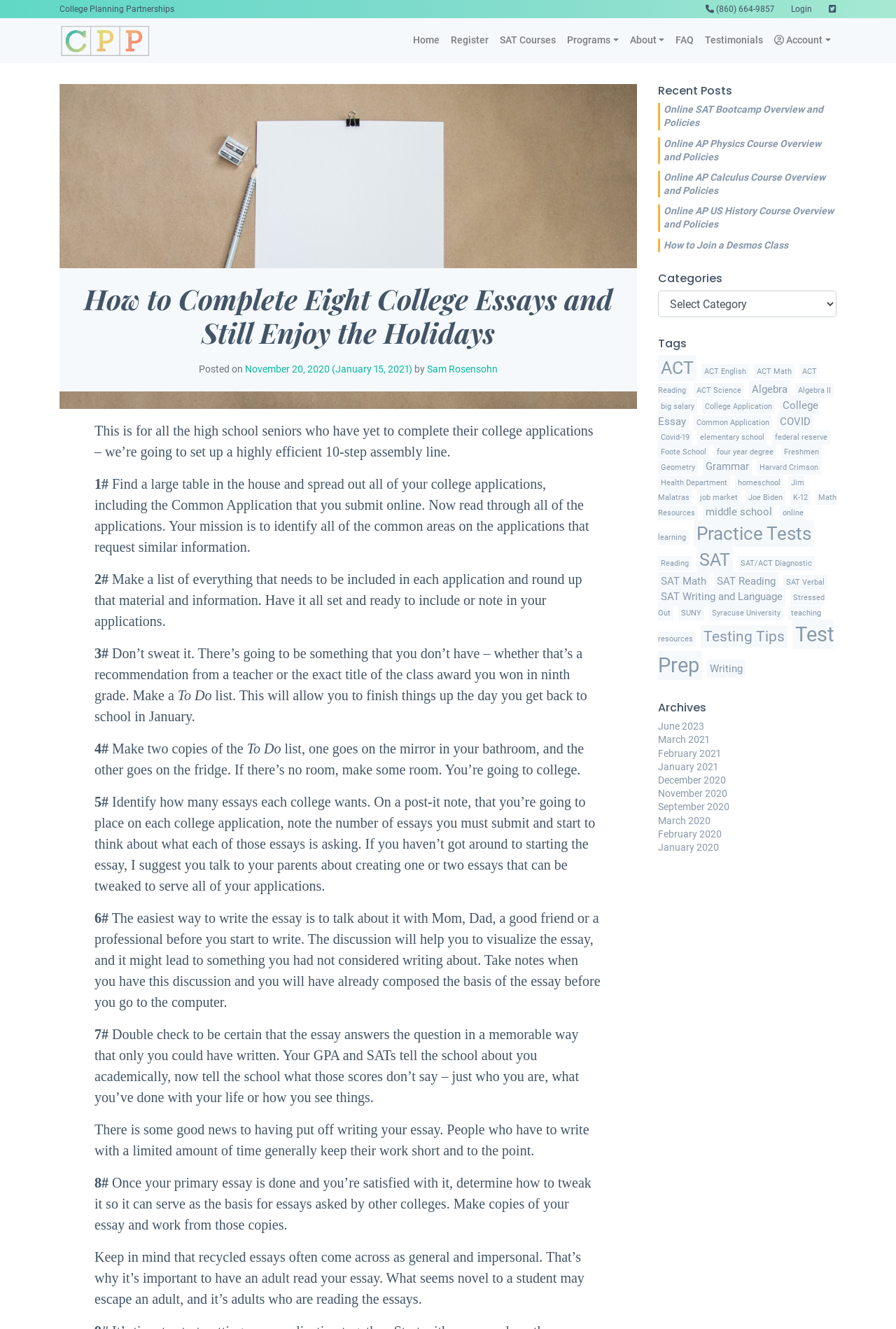For the following element description, predict the bounding box coordinates in the format (top-left x, top-left y, bottom-right x, bottom-right y). All values should be floating point numbers between 0 and 1. Description: Stressed Out

[0.734, 0.444, 0.92, 0.467]